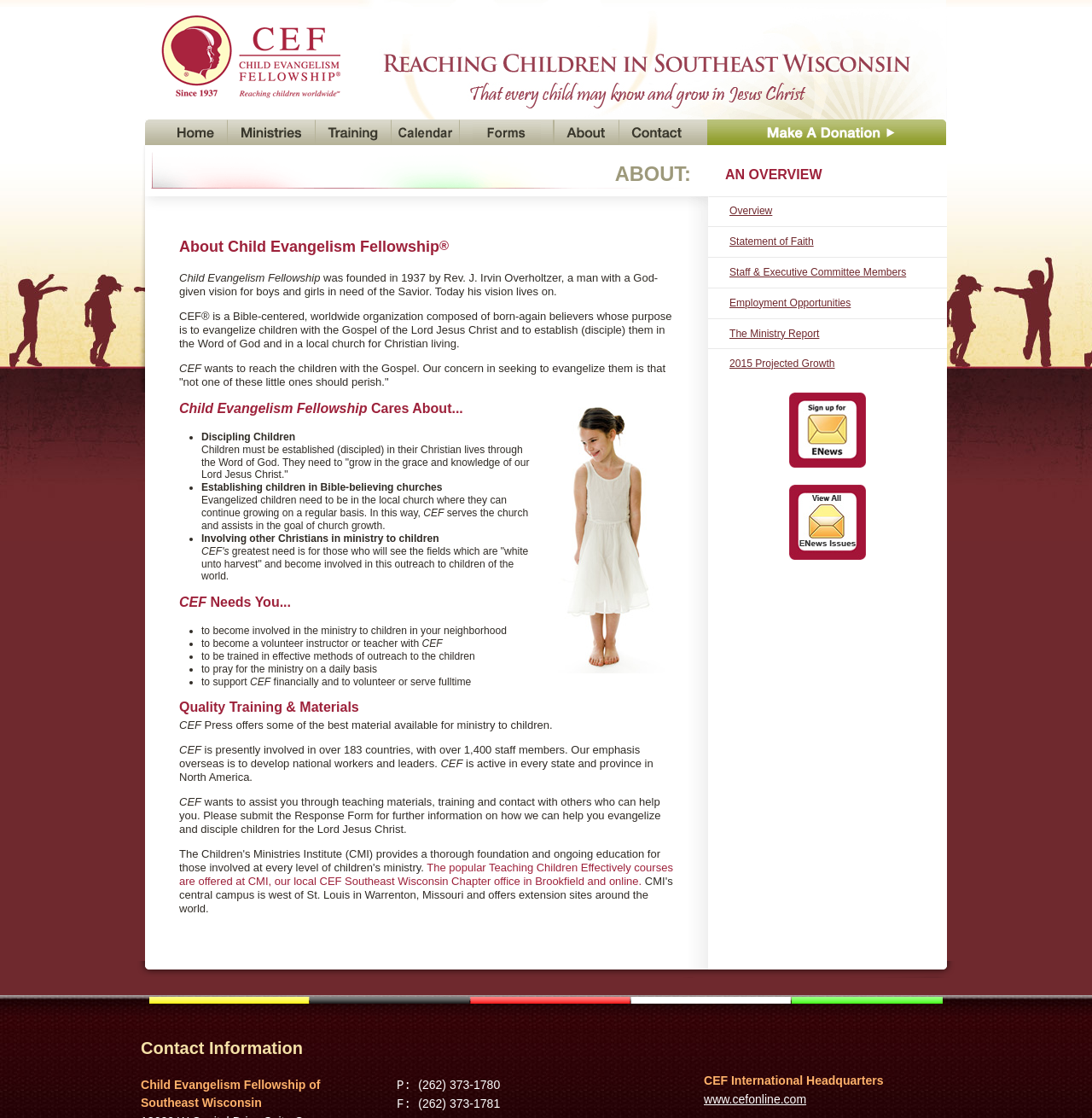Given the description "Employment Opportunities", provide the bounding box coordinates of the corresponding UI element.

[0.668, 0.265, 0.779, 0.276]